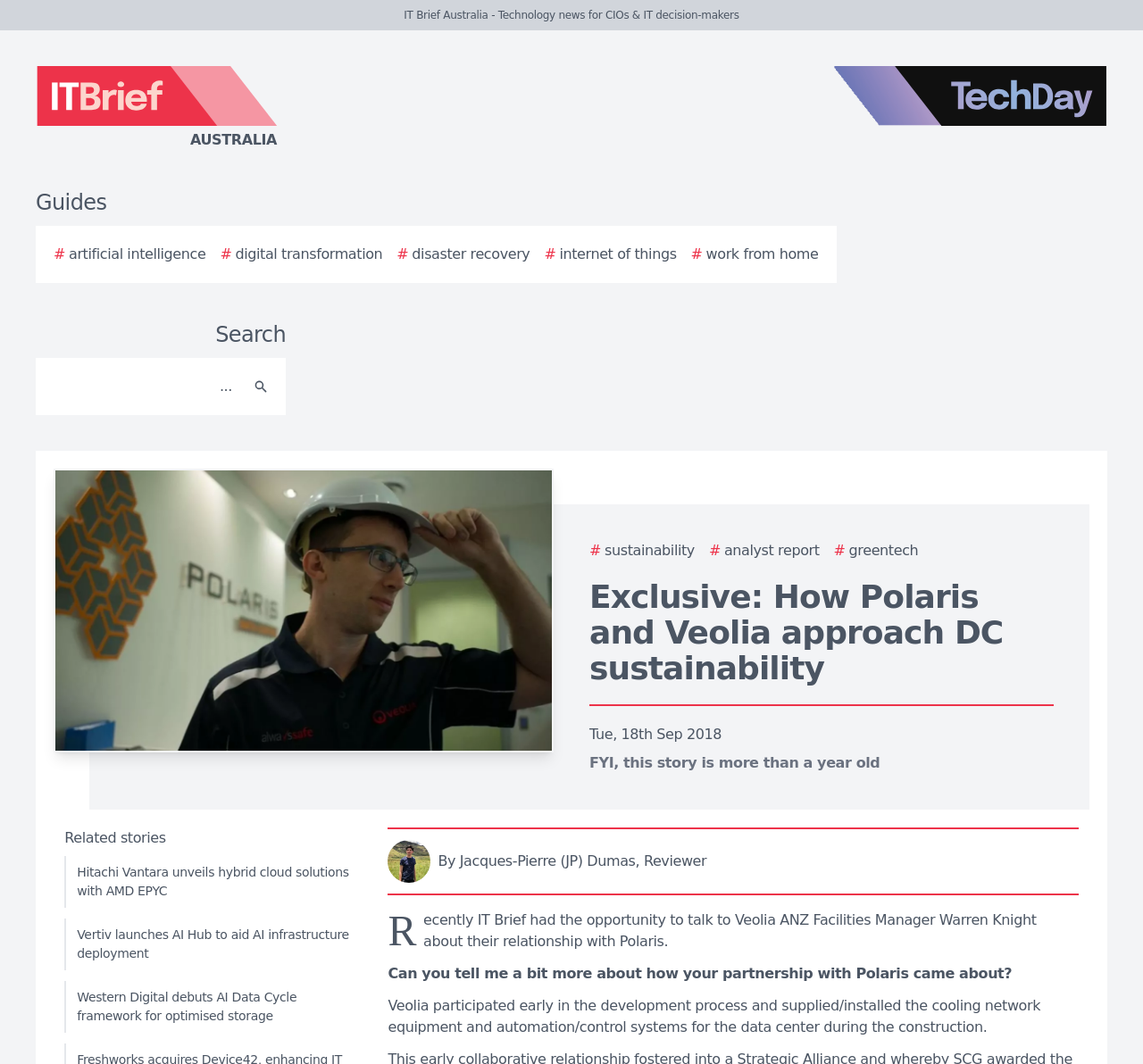What is the company that Veolia partnered with?
Give a single word or phrase as your answer by examining the image.

Polaris